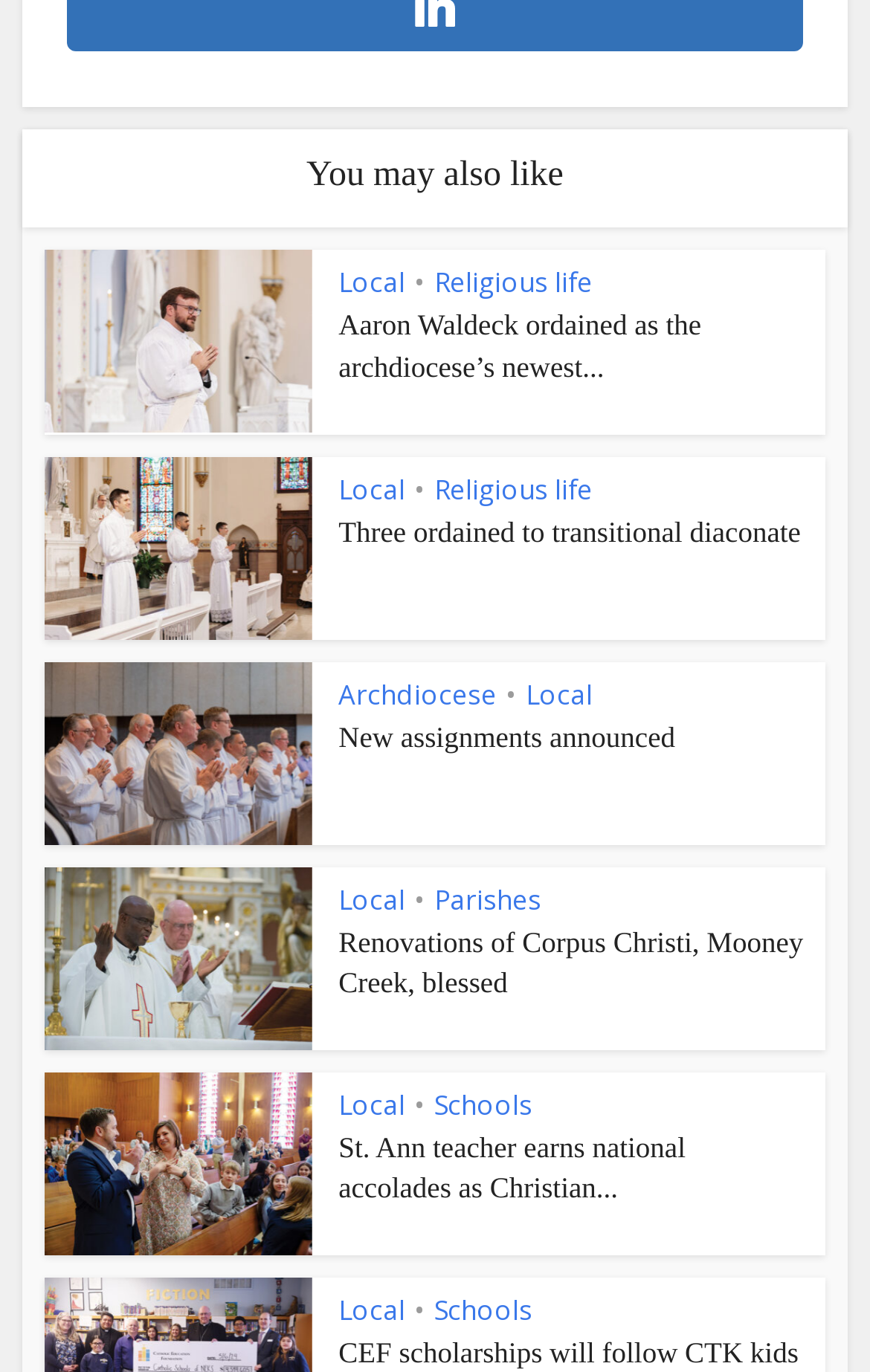Based on the element description, predict the bounding box coordinates (top-left x, top-left y, bottom-right x, bottom-right y) for the UI element in the screenshot: Local

[0.389, 0.791, 0.466, 0.819]